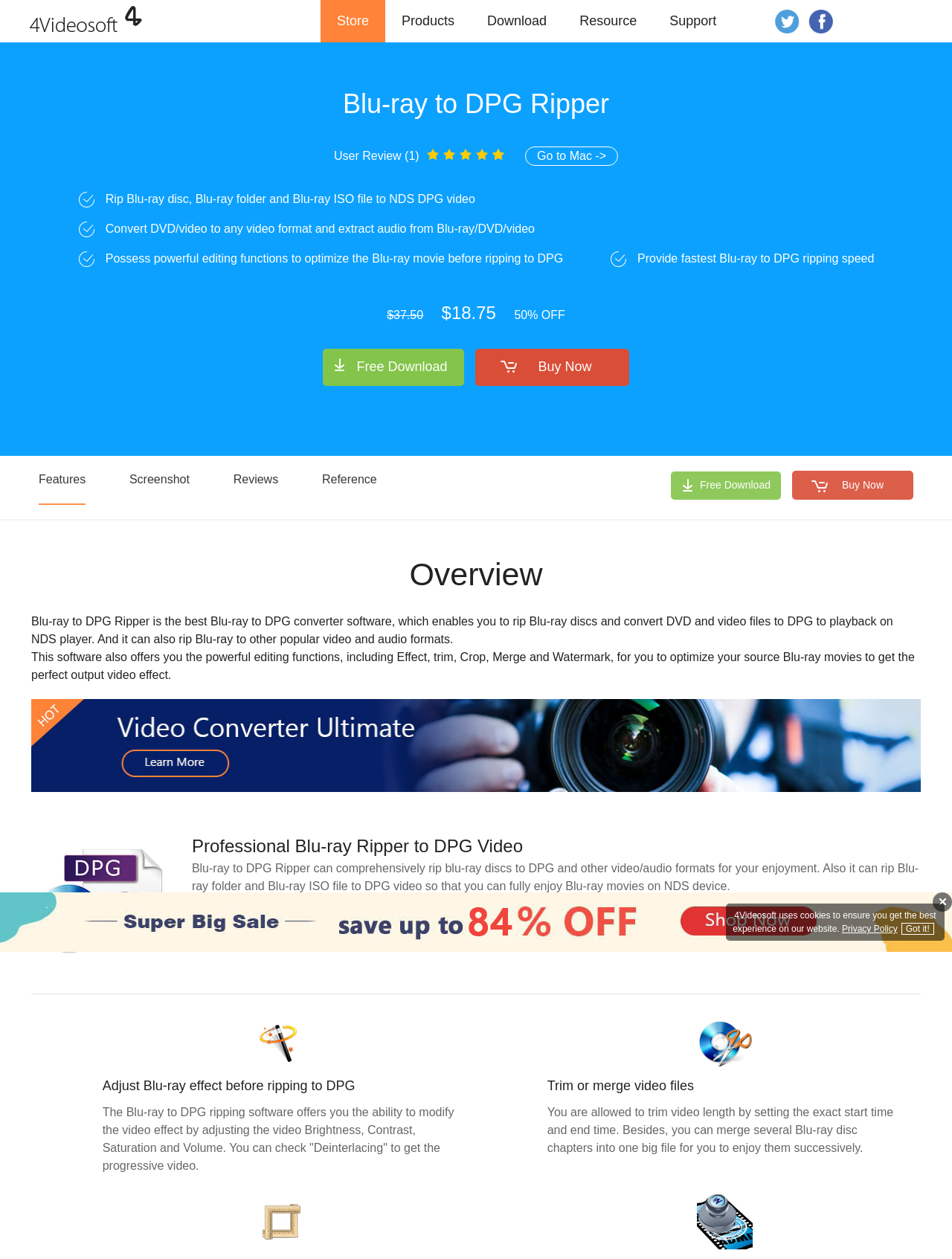Respond to the question with just a single word or phrase: 
What is the purpose of the 'Watermark' feature?

Add watermark to video